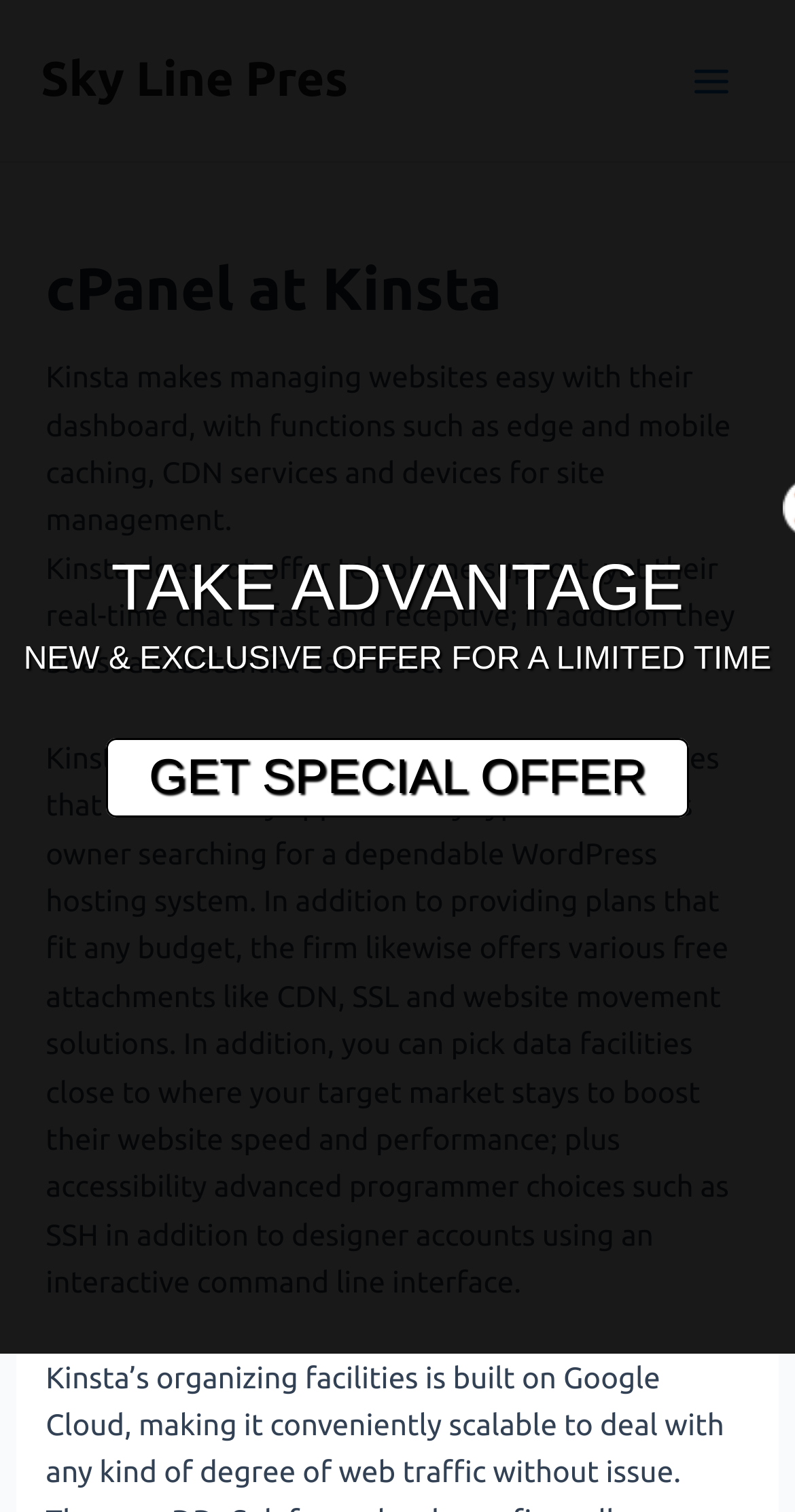Extract the heading text from the webpage.

cPanel at Kinsta